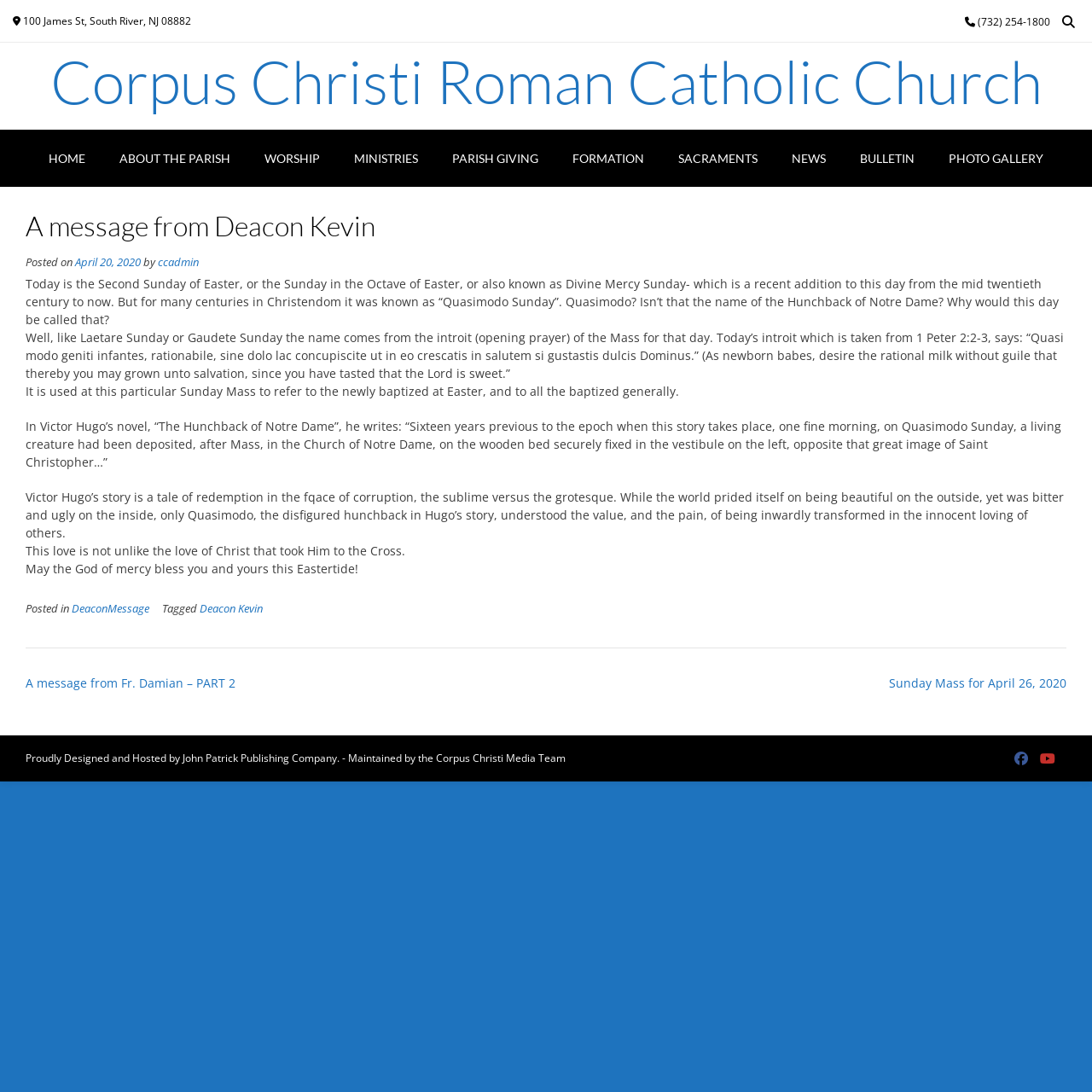Locate the bounding box coordinates of the segment that needs to be clicked to meet this instruction: "Read the message from Deacon Kevin".

[0.023, 0.195, 0.977, 0.22]